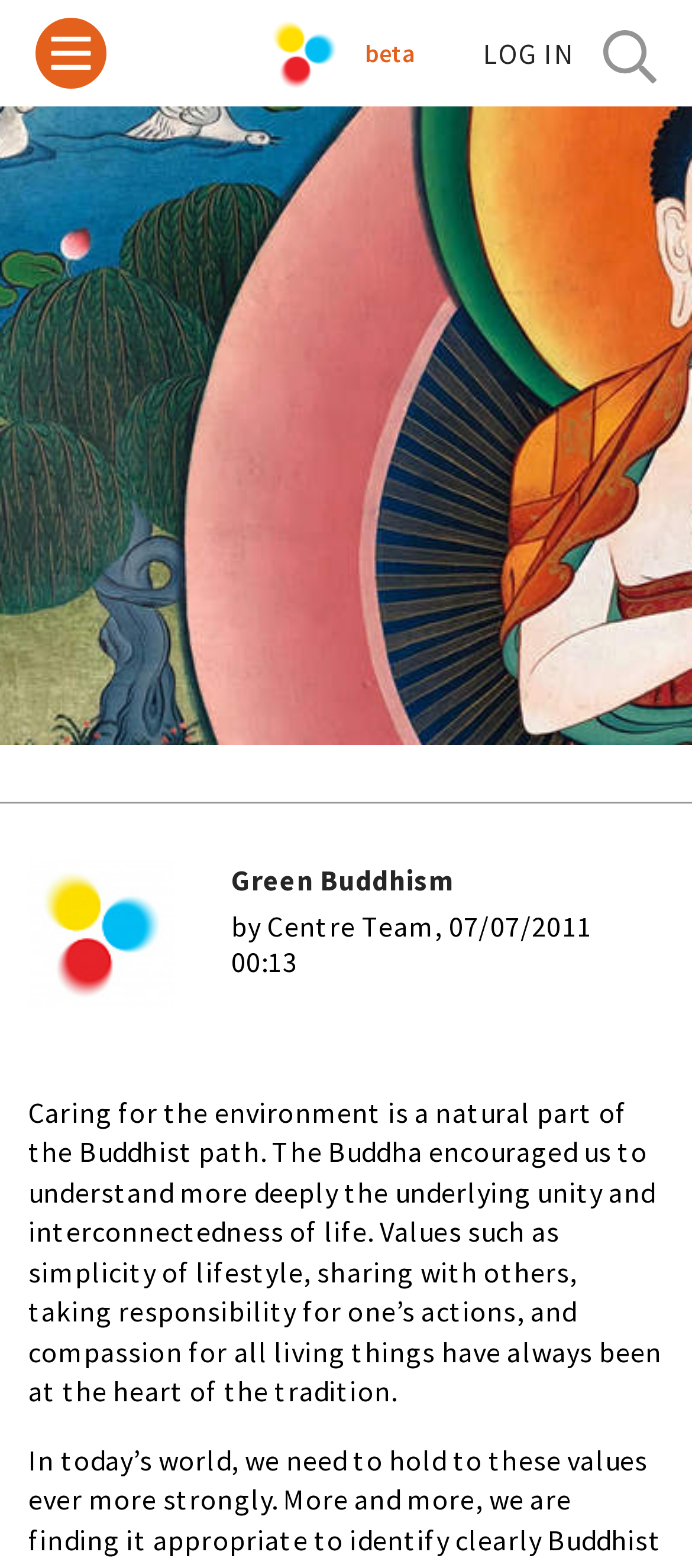Provide a brief response to the question below using one word or phrase:
How many images are there on the webpage?

3